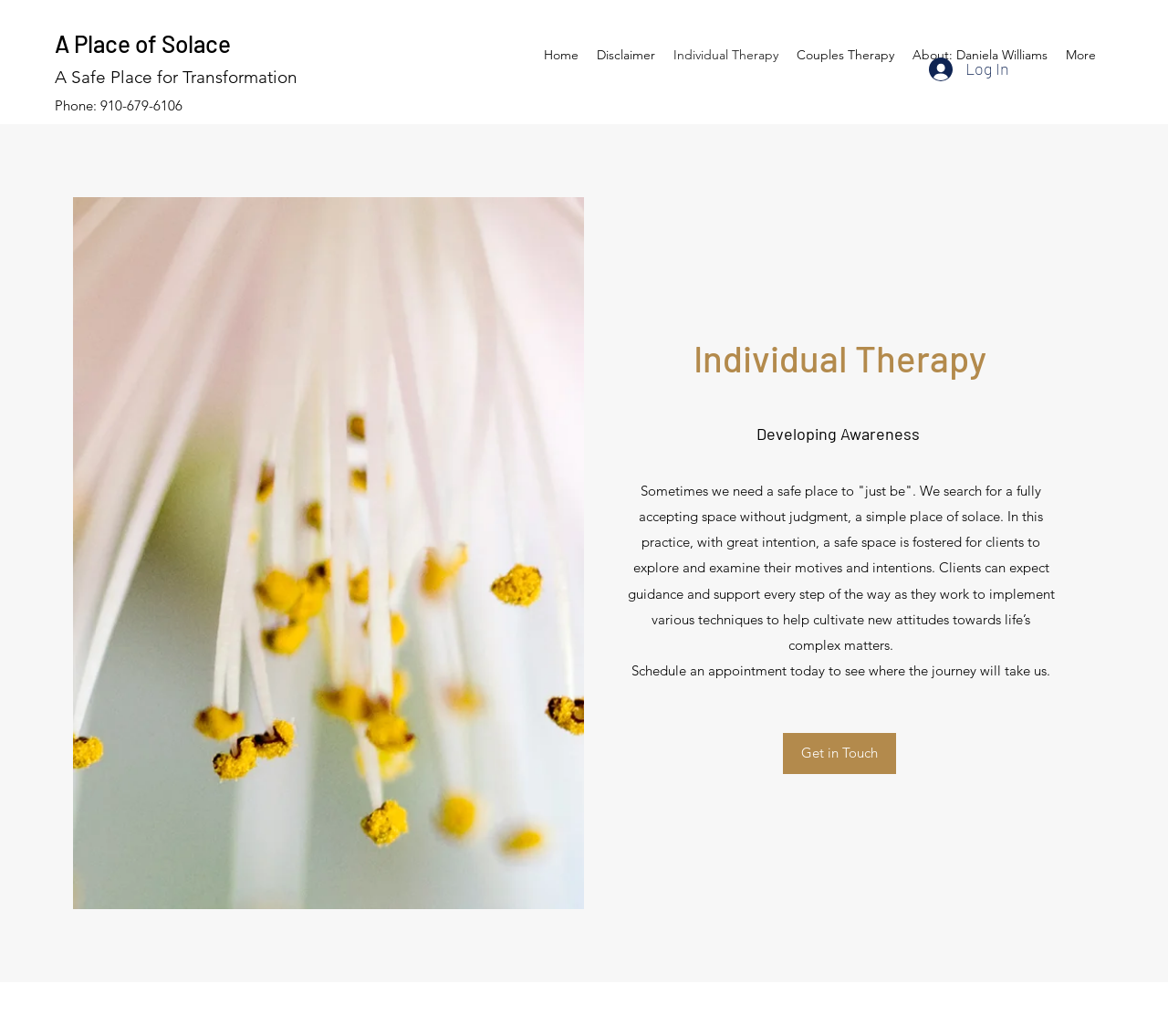Locate the bounding box coordinates of the clickable area to execute the instruction: "Click the 'Log In' button". Provide the coordinates as four float numbers between 0 and 1, represented as [left, top, right, bottom].

[0.784, 0.048, 0.875, 0.086]